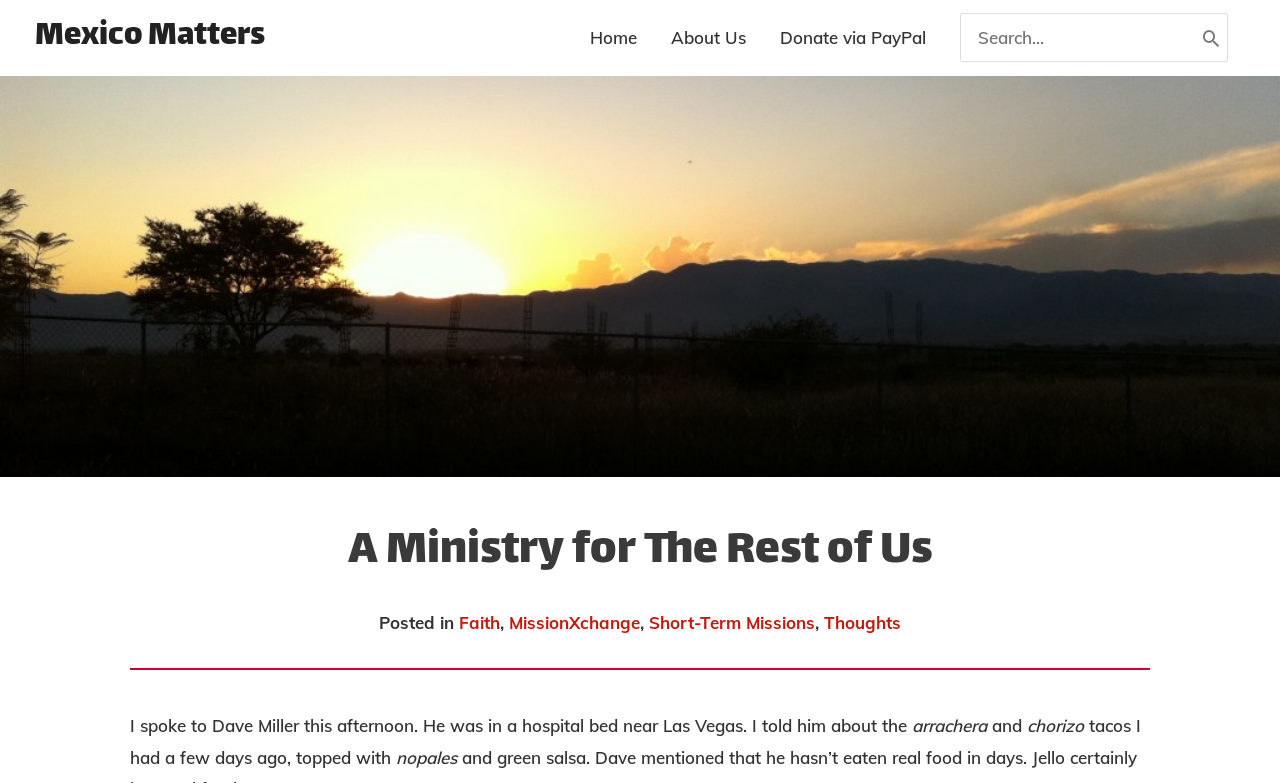Find the bounding box coordinates of the UI element according to this description: "Faith".

[0.359, 0.782, 0.391, 0.808]